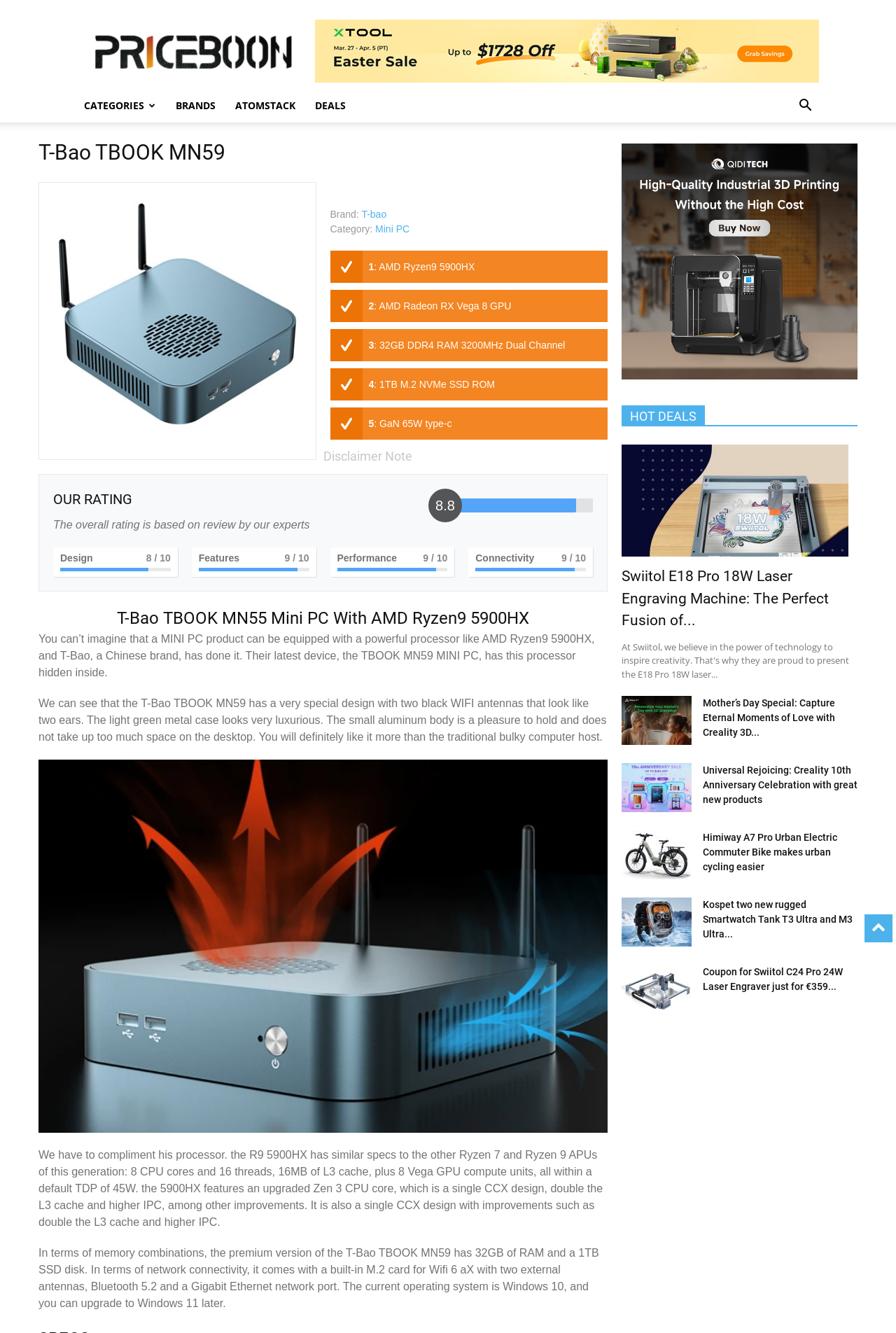Reply to the question with a single word or phrase:
What is the operating system of the T-Bao TBOOK MN59 mini PC?

Windows 10